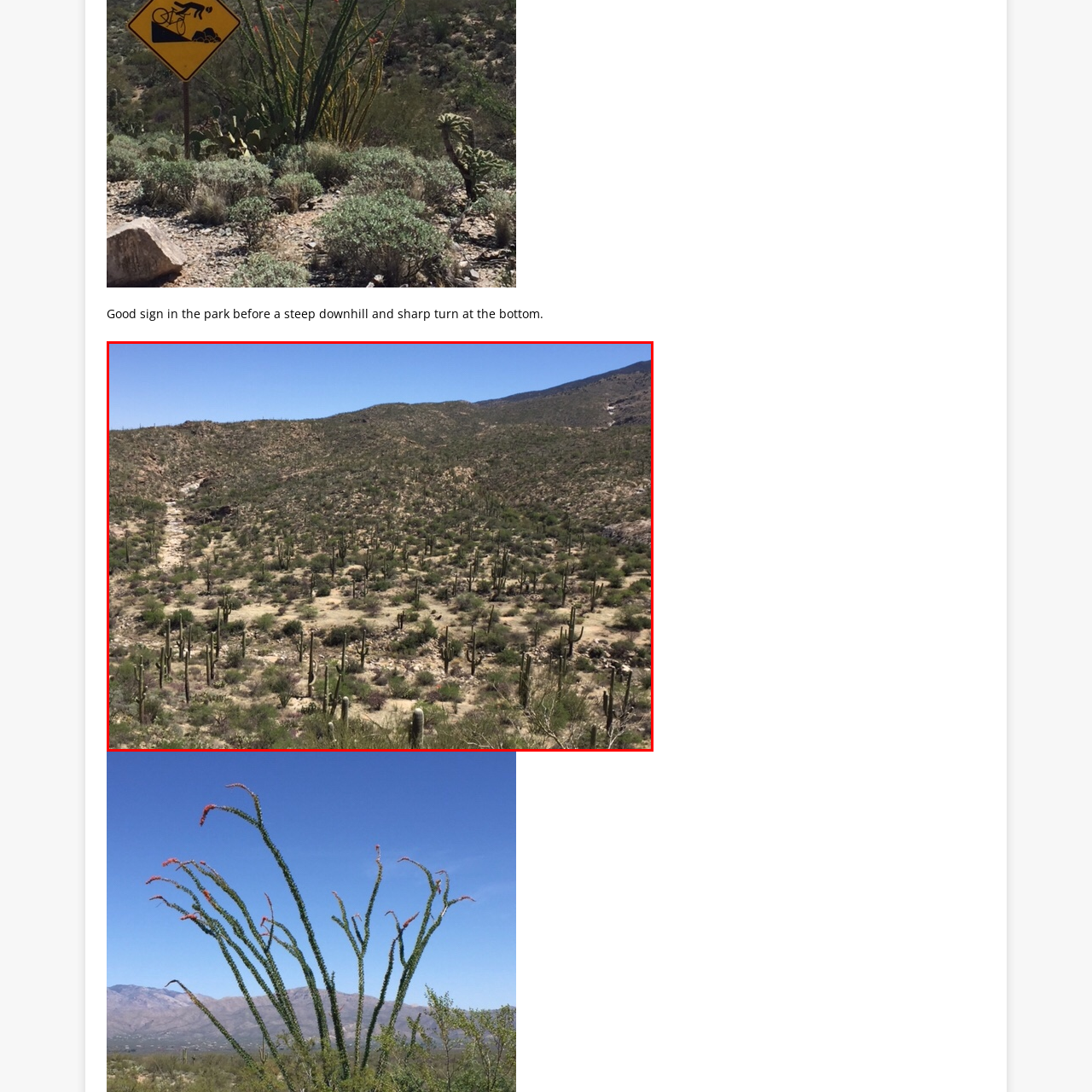What is suggested by the gentle slopes and rugged hills in the background?
Inspect the image enclosed by the red bounding box and provide a detailed and comprehensive answer to the question.

The caption states that the gentle slopes and rugged hills in the background create a picturesque backdrop, suggesting a natural habitat that showcases the beauty of arid ecosystems. This implies that the combination of gentle slopes and rugged hills is indicative of a natural habitat.